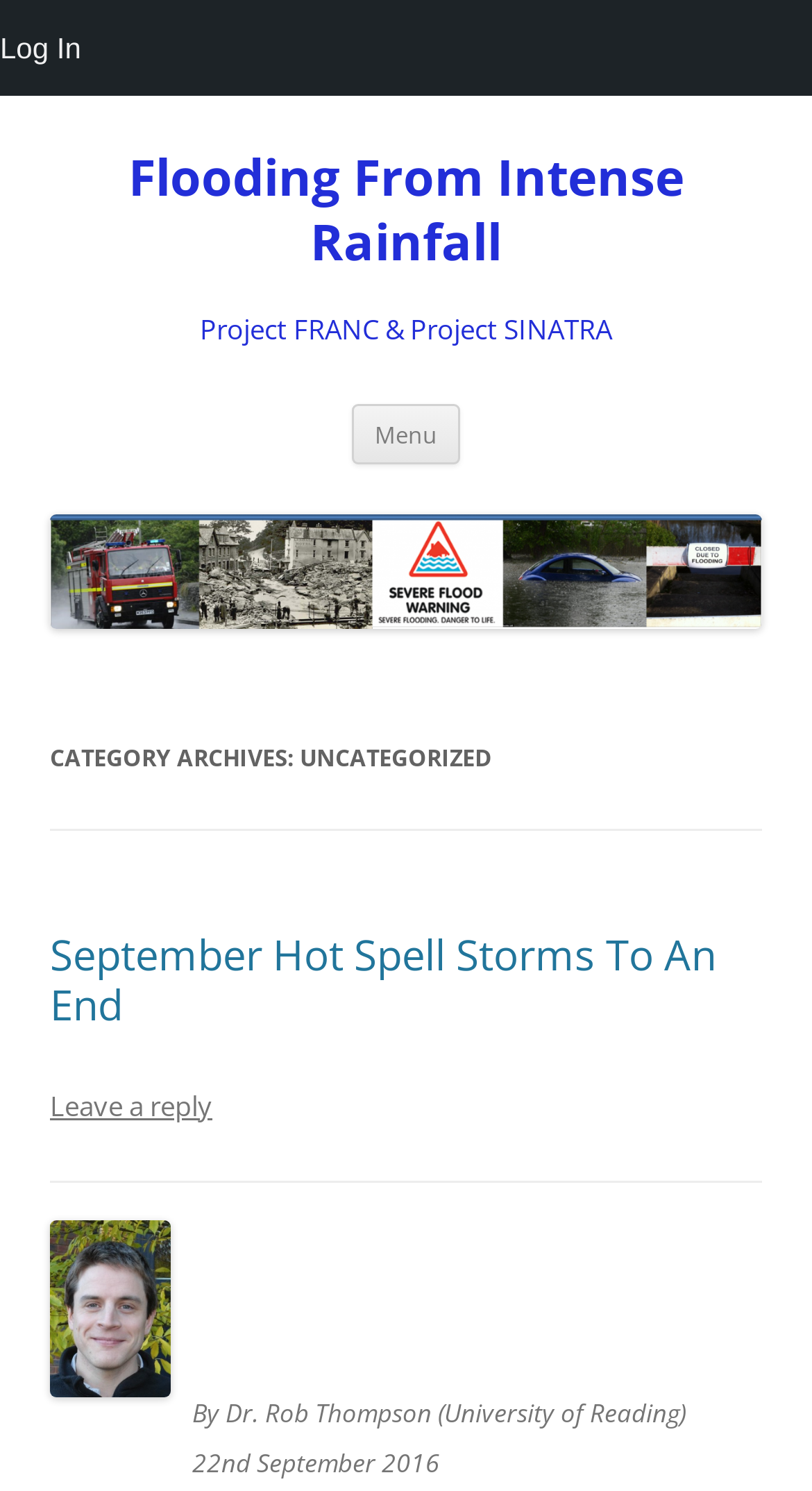Using the information from the screenshot, answer the following question thoroughly:
Is there a way to leave a reply to an article on this page?

I found a link with the text 'Leave a reply' which suggests that users can leave a reply to an article on this page.